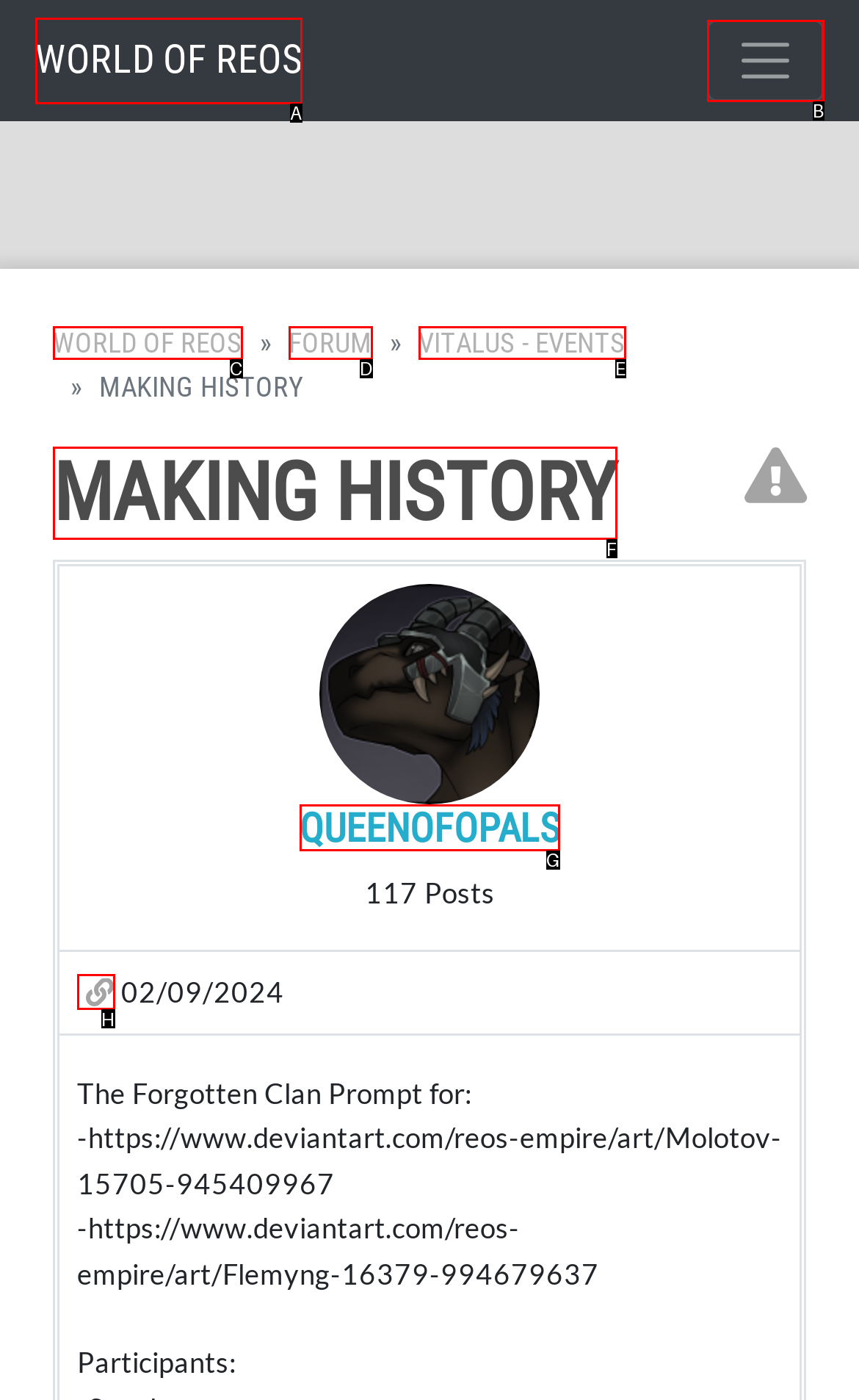Select the letter that aligns with the description: World of Reos. Answer with the letter of the selected option directly.

C